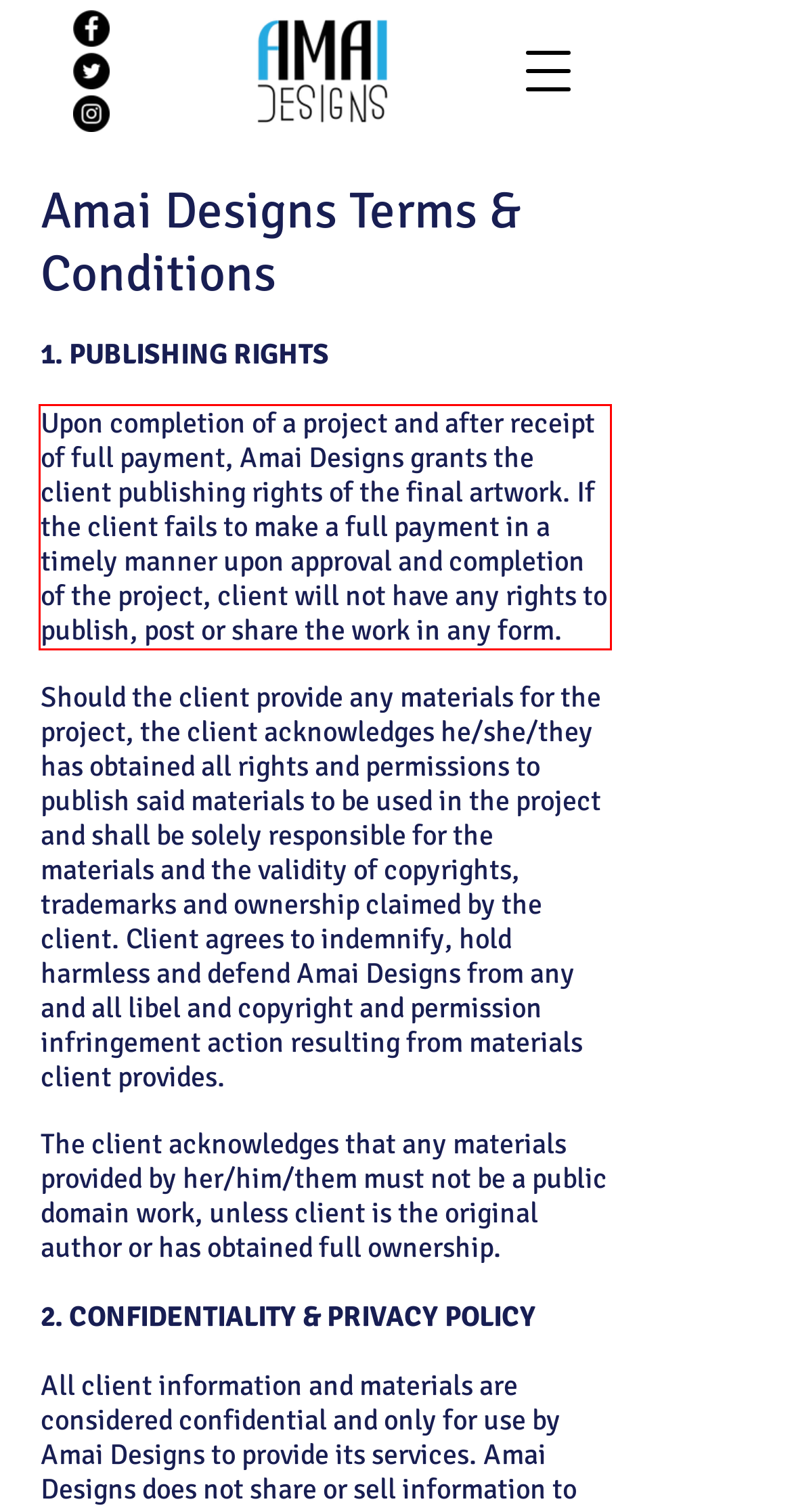There is a UI element on the webpage screenshot marked by a red bounding box. Extract and generate the text content from within this red box.

Upon completion of a project and after receipt of full payment, Amai Designs grants the client publishing rights of the final artwork. If the client fails to make a full payment in a timely manner upon approval and completion of the project, client will not have any rights to publish, post or share the work in any form.